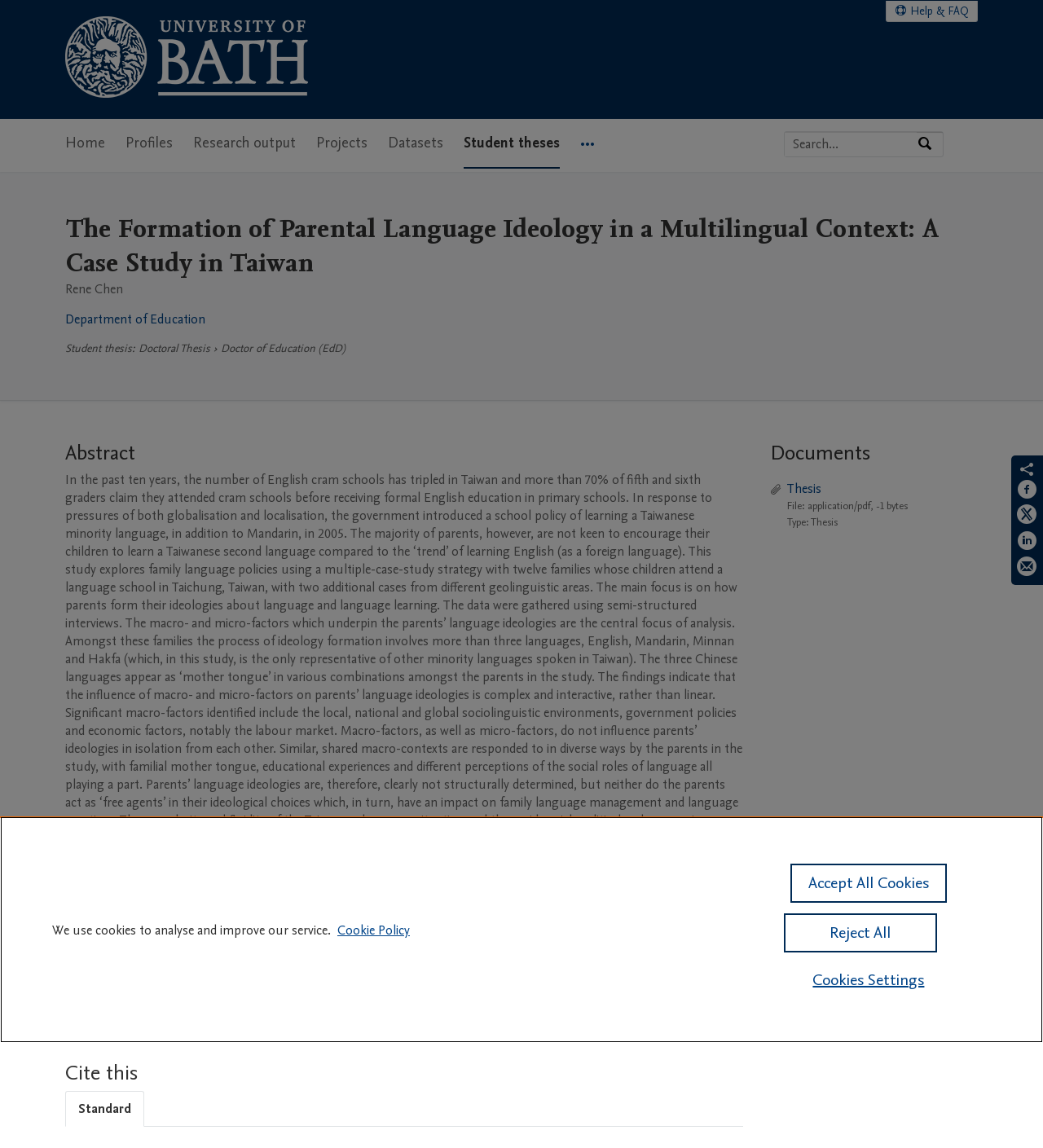What is the awarding institution of the thesis?
Based on the image, answer the question with as much detail as possible.

The awarding institution is mentioned in the table below the abstract, in the row 'Awarding Institution'.